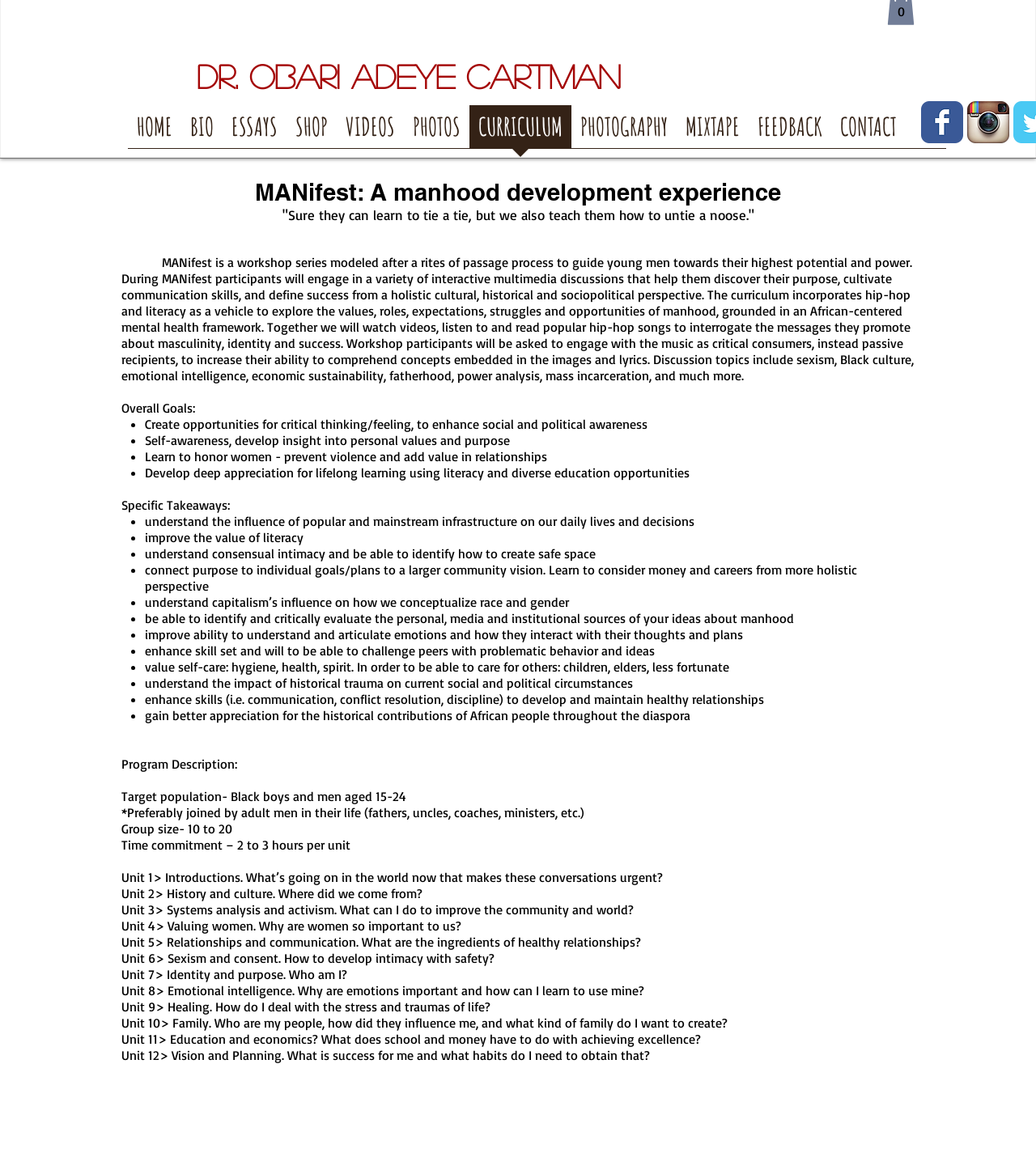What is the age range of the target population for the program?
Offer a detailed and full explanation in response to the question.

The question is asking about the age range of the target population for the program. By reading the text, we can find the answer in the sentence 'Target population- Black boys and men aged 15-24'.